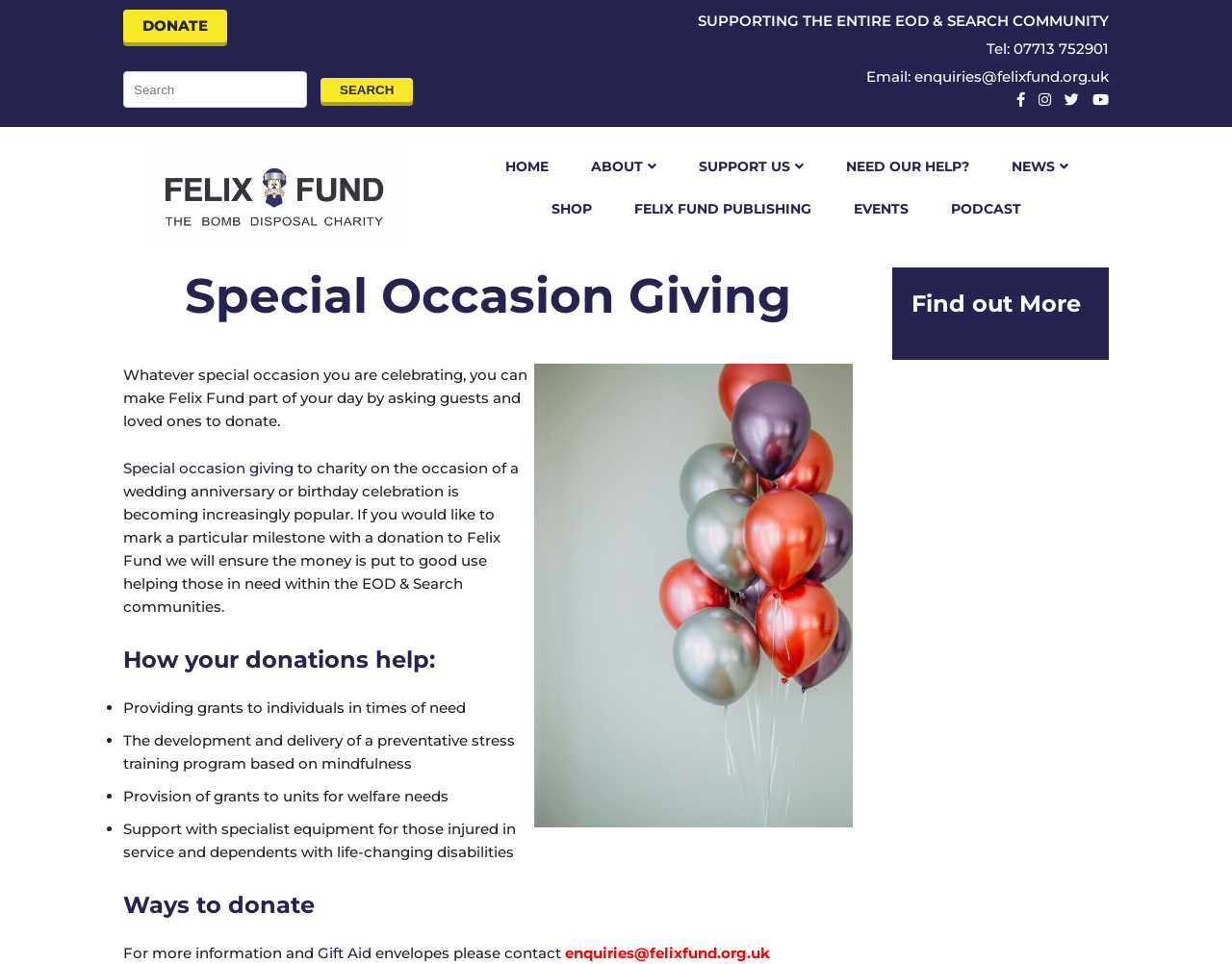Based on the element description: "Events", identify the UI element and provide its bounding box coordinates. Use four float numbers between 0 and 1, [left, top, right, bottom].

[0.678, 0.194, 0.753, 0.238]